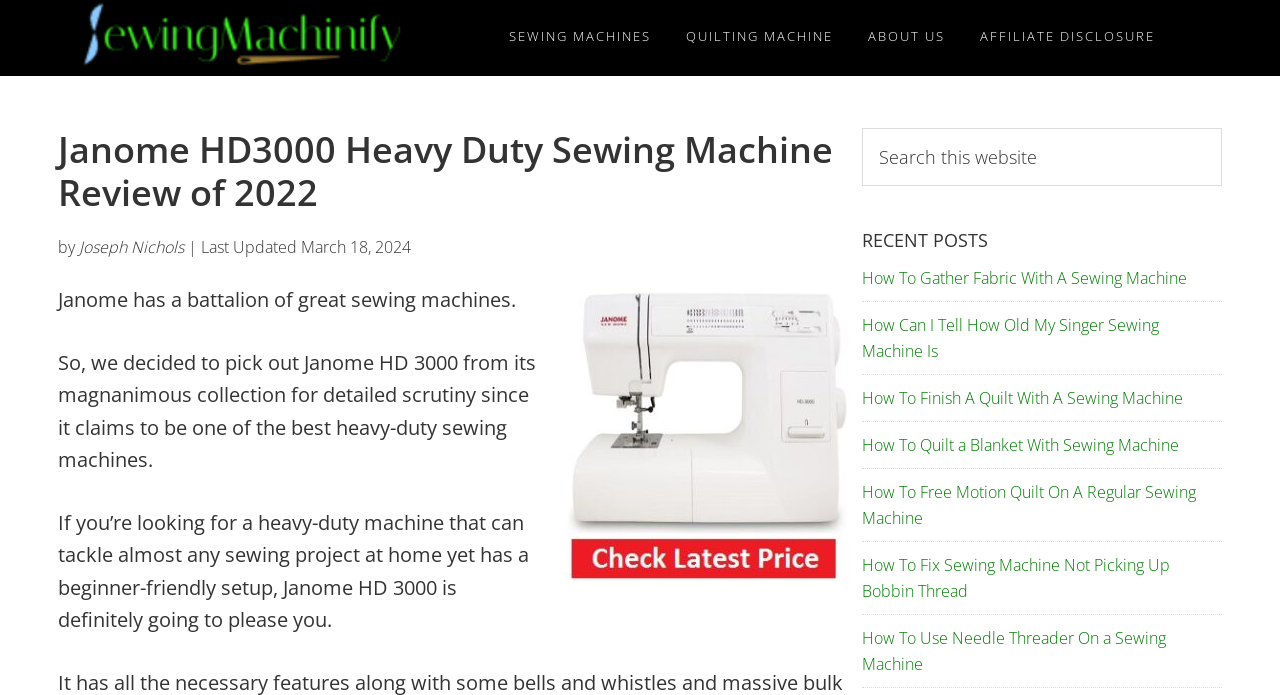What is the last updated date of the review?
Look at the screenshot and respond with a single word or phrase.

March 18, 2024